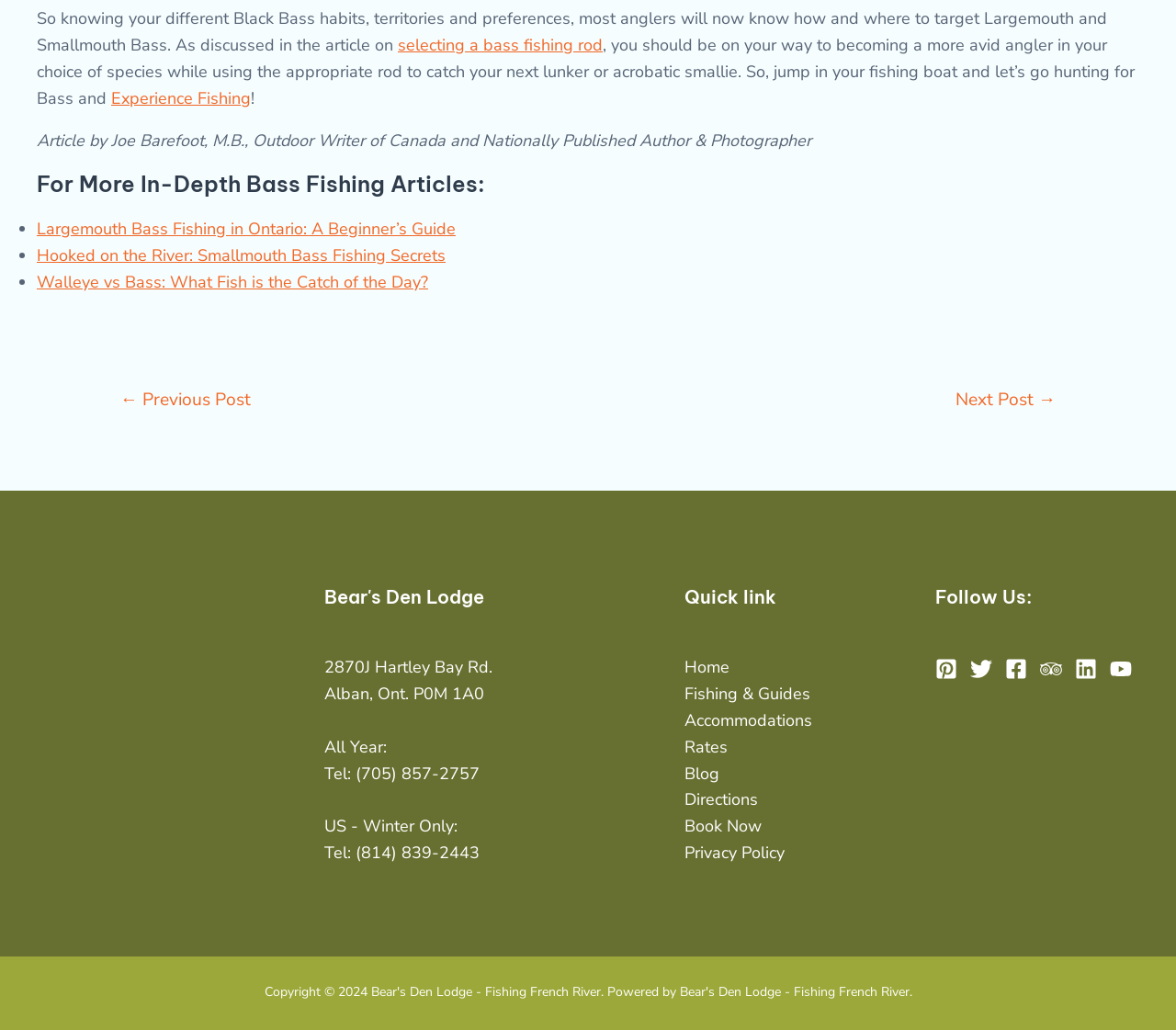Please locate the bounding box coordinates of the element that needs to be clicked to achieve the following instruction: "read more about Largemouth Bass Fishing in Ontario". The coordinates should be four float numbers between 0 and 1, i.e., [left, top, right, bottom].

[0.031, 0.211, 0.388, 0.233]